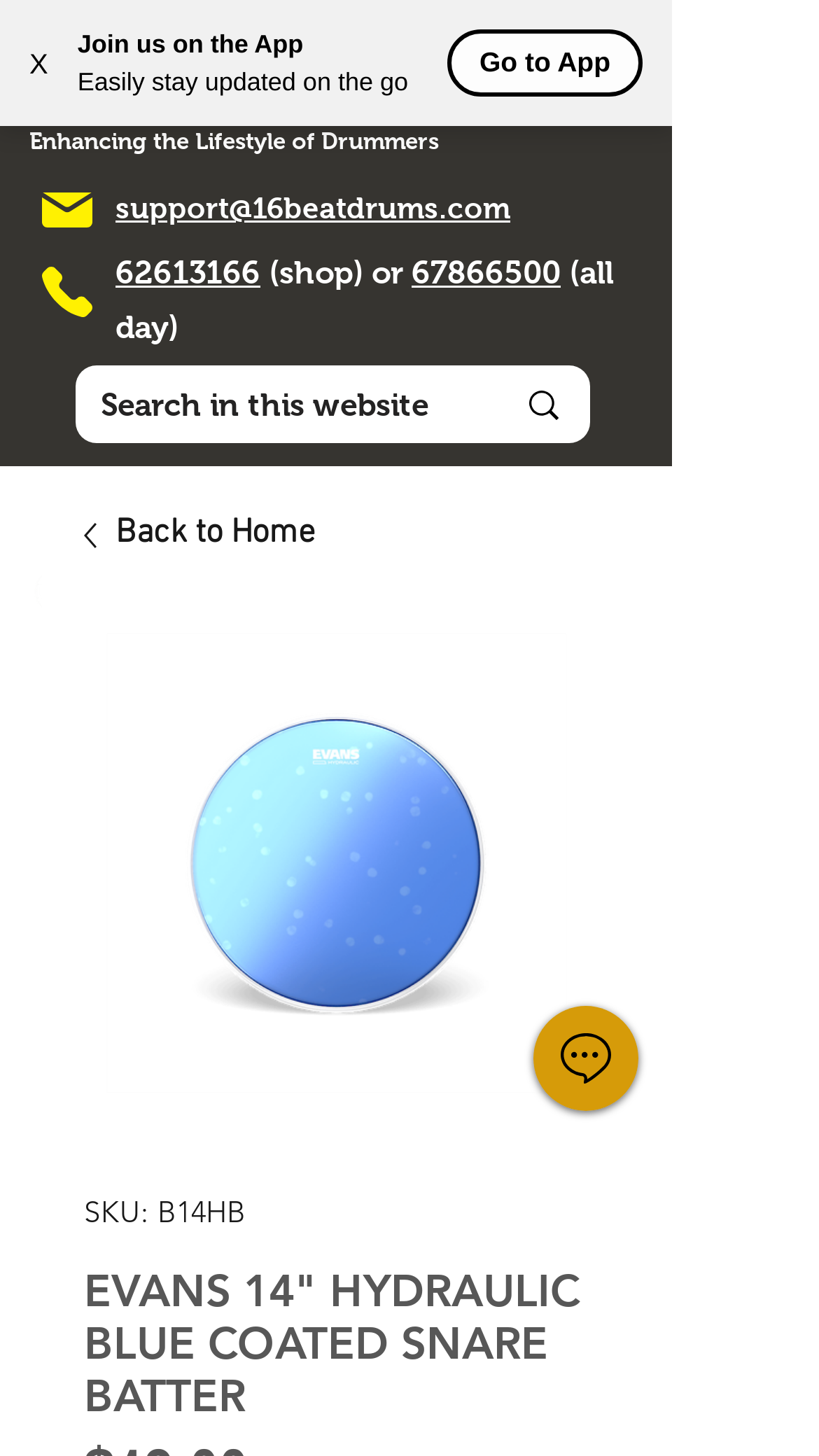Please specify the bounding box coordinates of the clickable region necessary for completing the following instruction: "Open navigation menu". The coordinates must consist of four float numbers between 0 and 1, i.e., [left, top, right, bottom].

[0.674, 0.027, 0.777, 0.081]